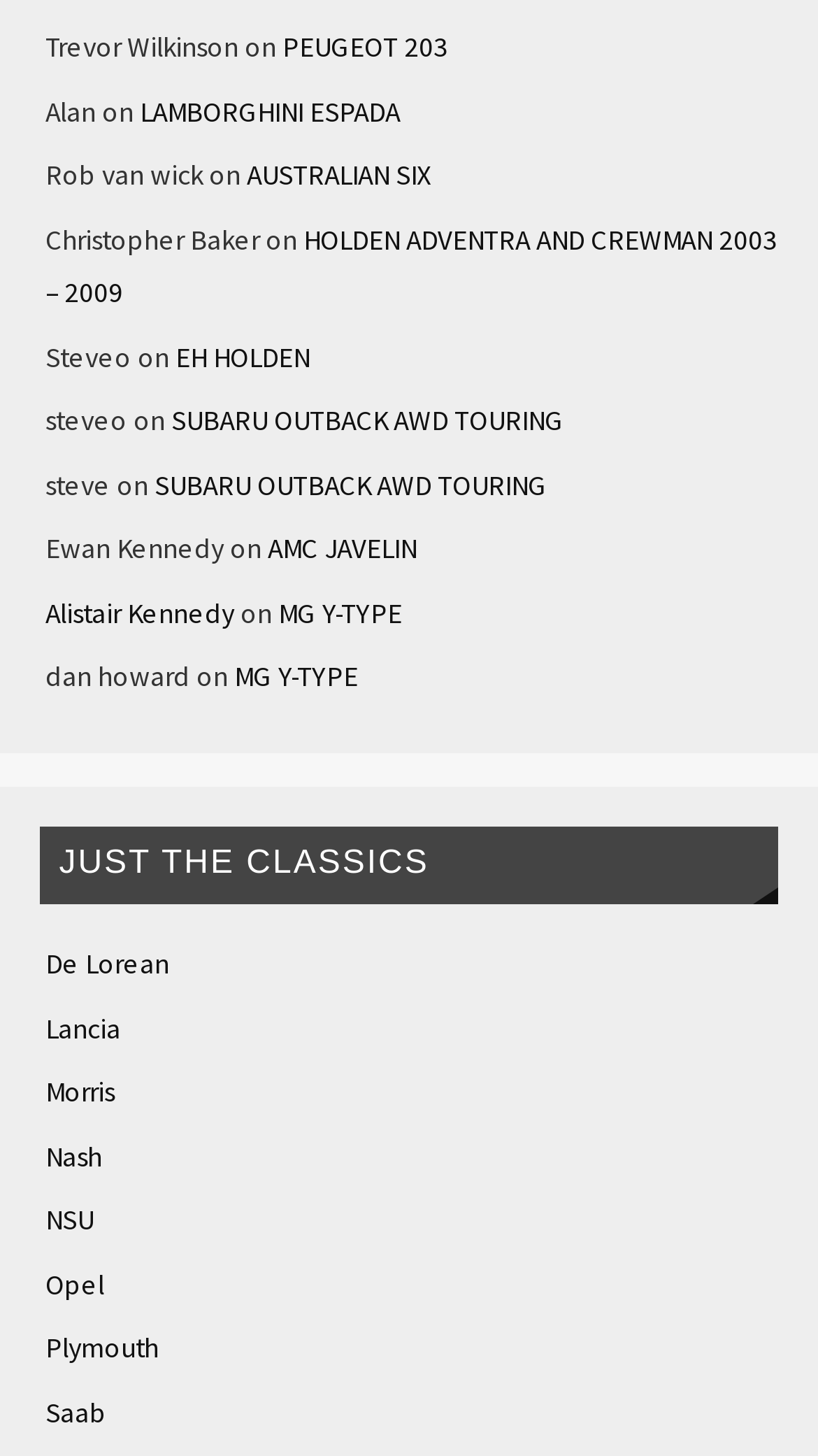Please identify the bounding box coordinates of the element's region that should be clicked to execute the following instruction: "Go to Saab". The bounding box coordinates must be four float numbers between 0 and 1, i.e., [left, top, right, bottom].

[0.055, 0.957, 0.13, 0.982]